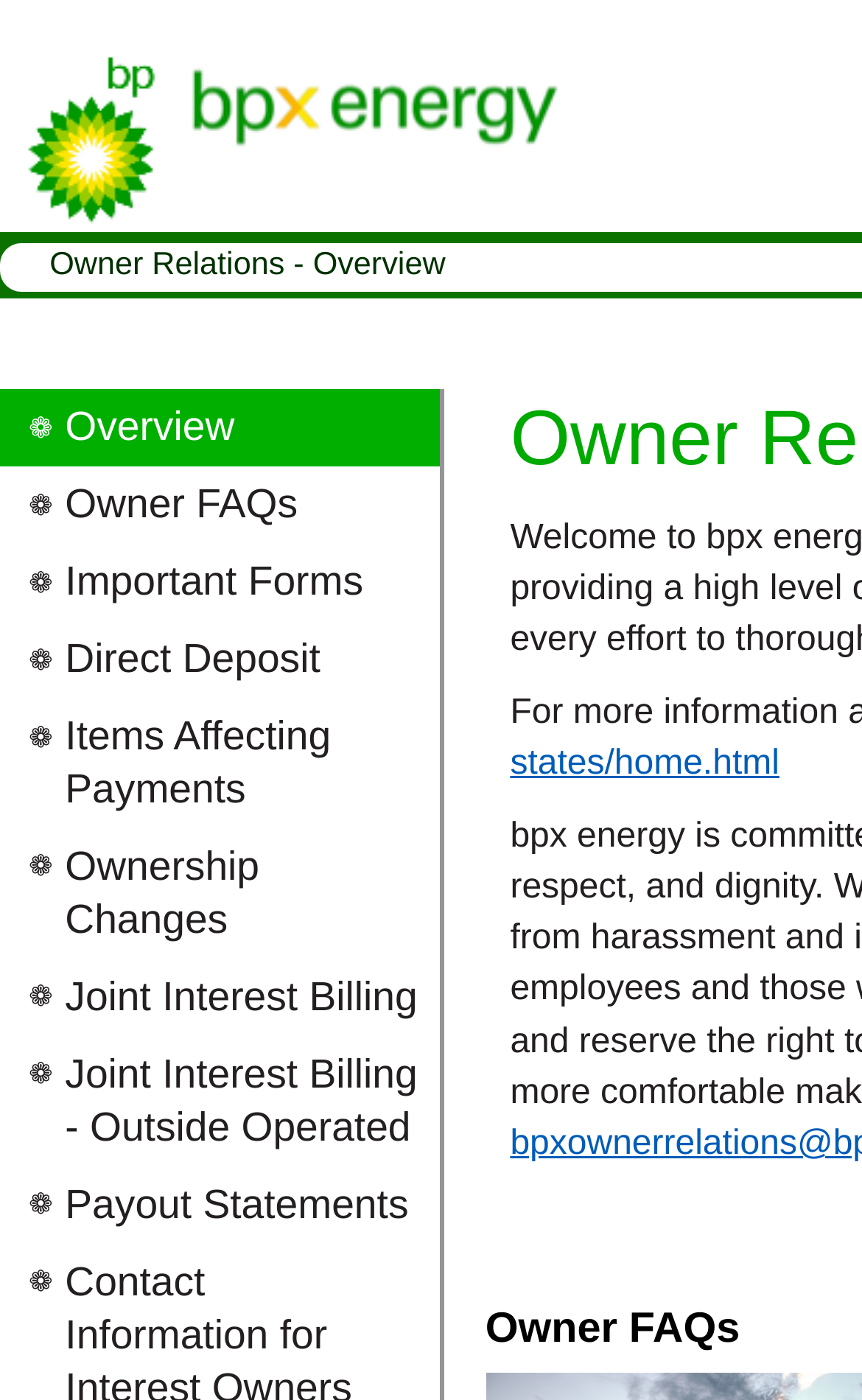Please give a succinct answer using a single word or phrase:
What is the purpose of the 'Direct Deposit' link?

To access direct deposit information